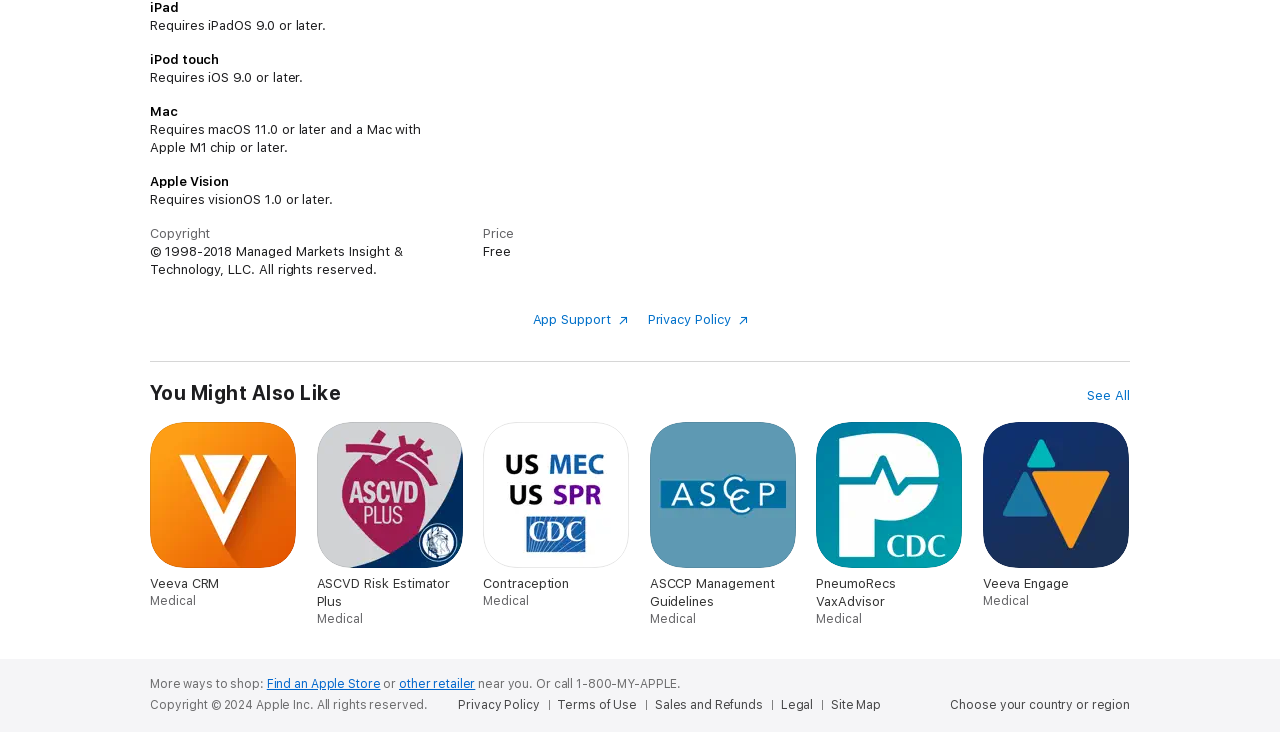Based on the image, give a detailed response to the question: What is the required iOS version for iPod touch?

I found the answer by looking at the DescriptionListTerm 'iPod touch' and its corresponding DescriptionListDetail, which states 'Requires iOS 9.0 or later.'